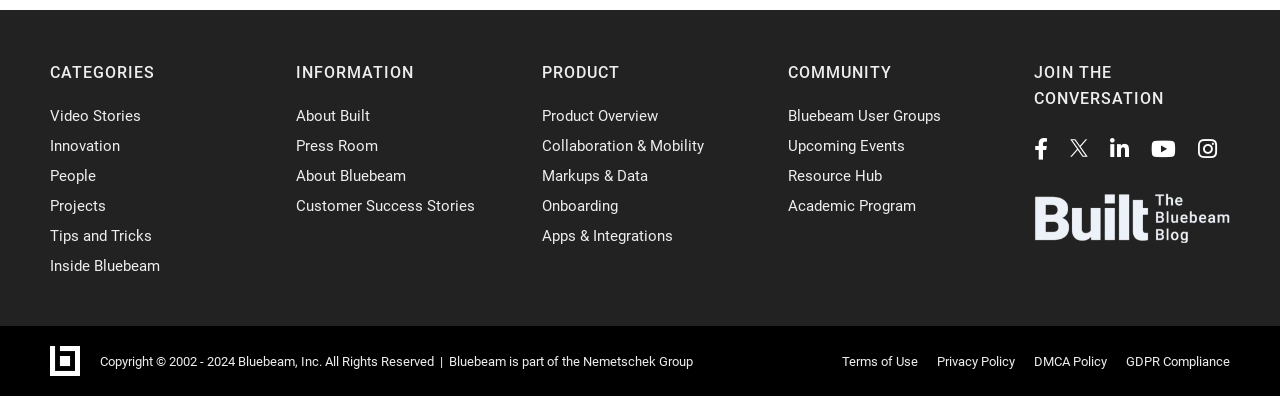Please answer the following query using a single word or phrase: 
What is the purpose of the 'RESOURCE HUB' link?

Resource access